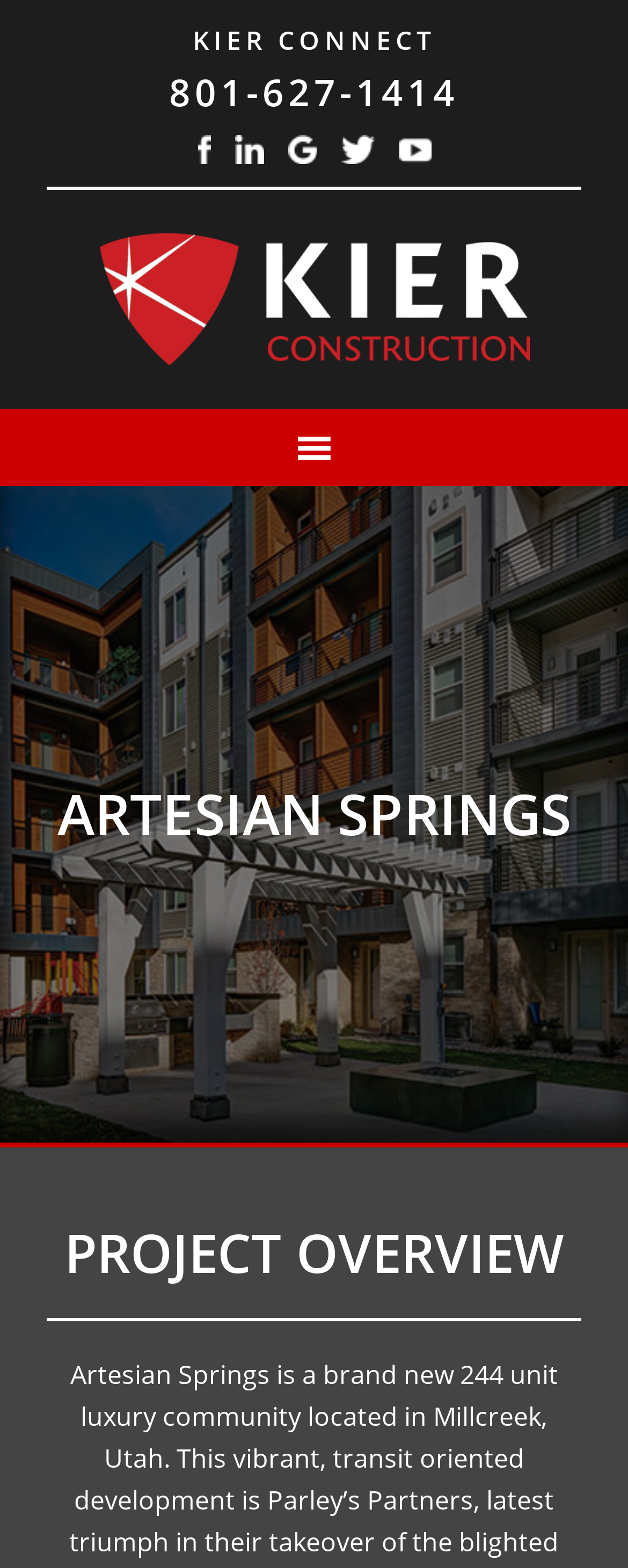Can you determine the bounding box coordinates of the area that needs to be clicked to fulfill the following instruction: "Click on KIER CONNECT"?

[0.306, 0.014, 0.694, 0.037]